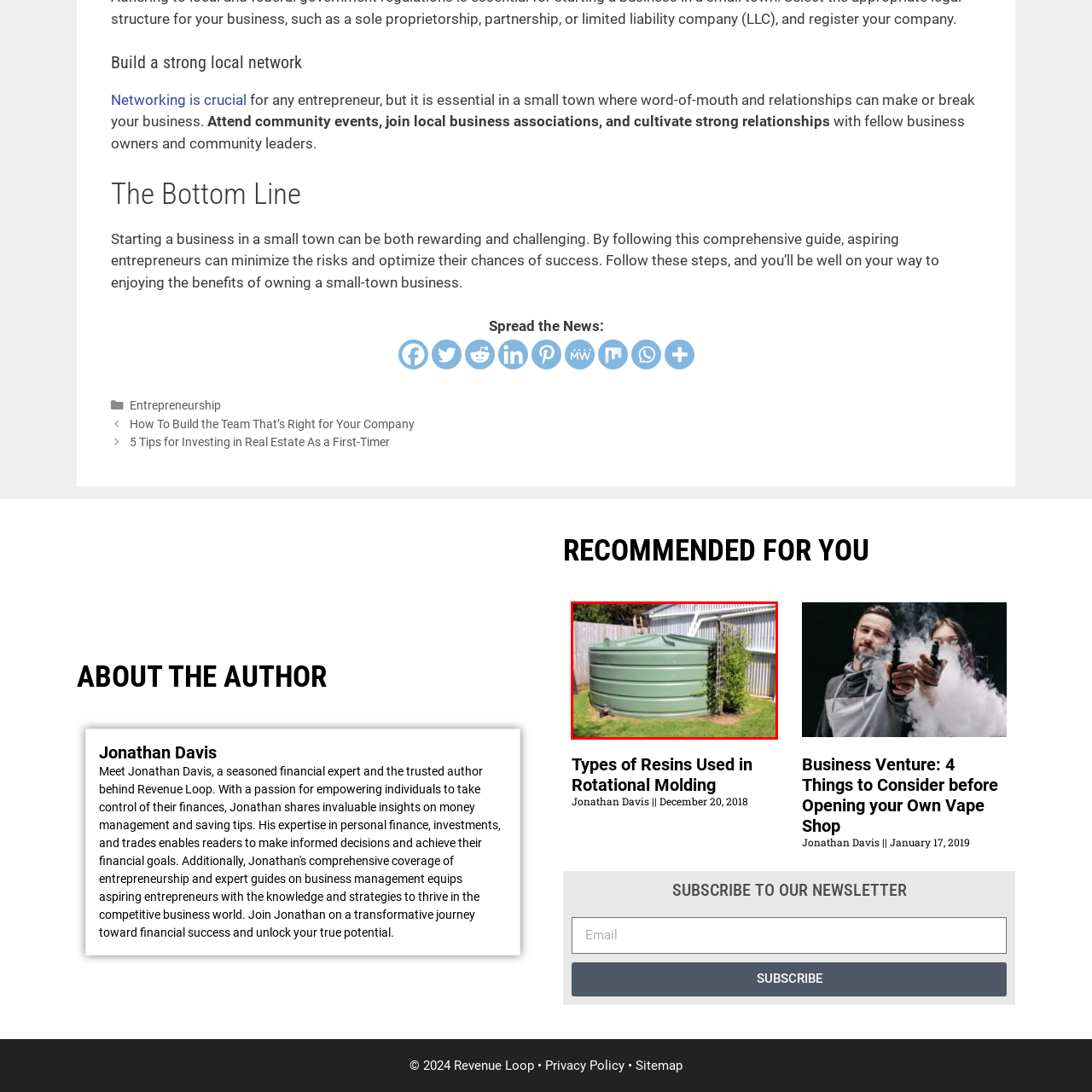Focus on the image within the purple boundary, What is climbing the trellis? 
Answer briefly using one word or phrase.

A small plant